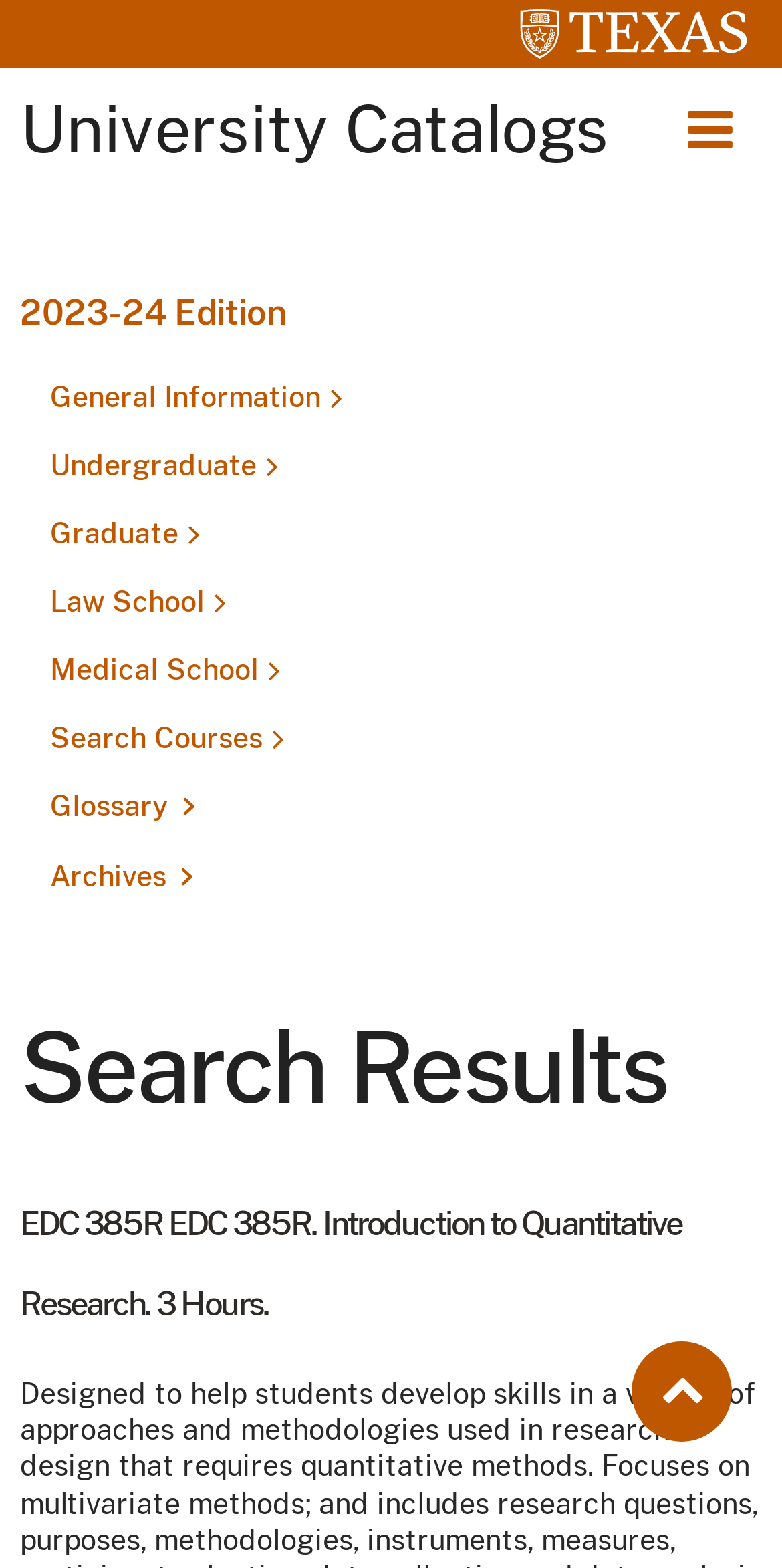Identify the bounding box coordinates for the UI element described as follows: "Back to top". Ensure the coordinates are four float numbers between 0 and 1, formatted as [left, top, right, bottom].

[0.808, 0.855, 0.936, 0.919]